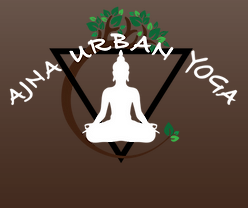What does the triangular design represent?
Answer the question using a single word or phrase, according to the image.

Harmony and balance